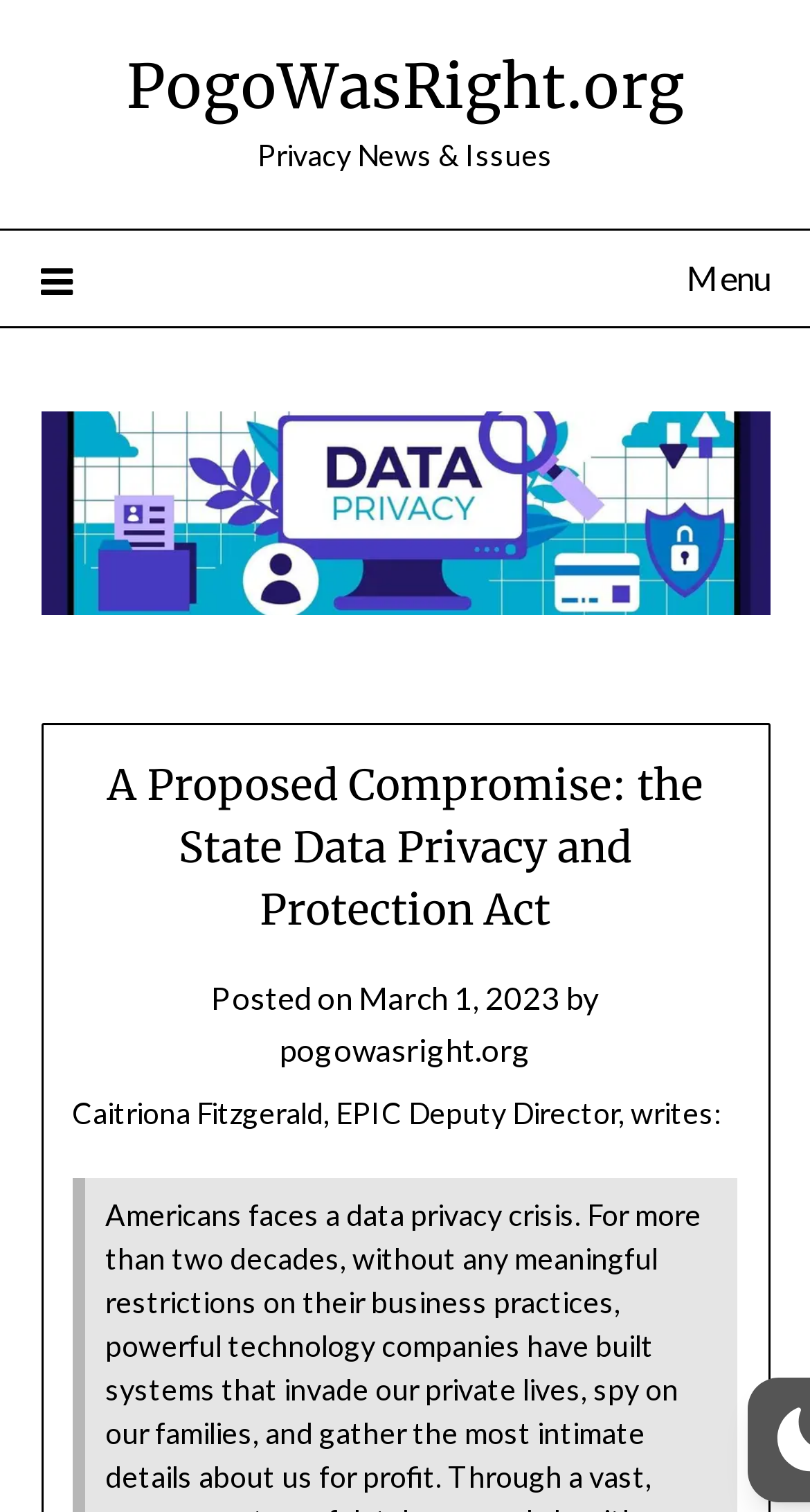Please determine the bounding box coordinates for the element with the description: "pogowasright.org".

[0.345, 0.681, 0.655, 0.706]